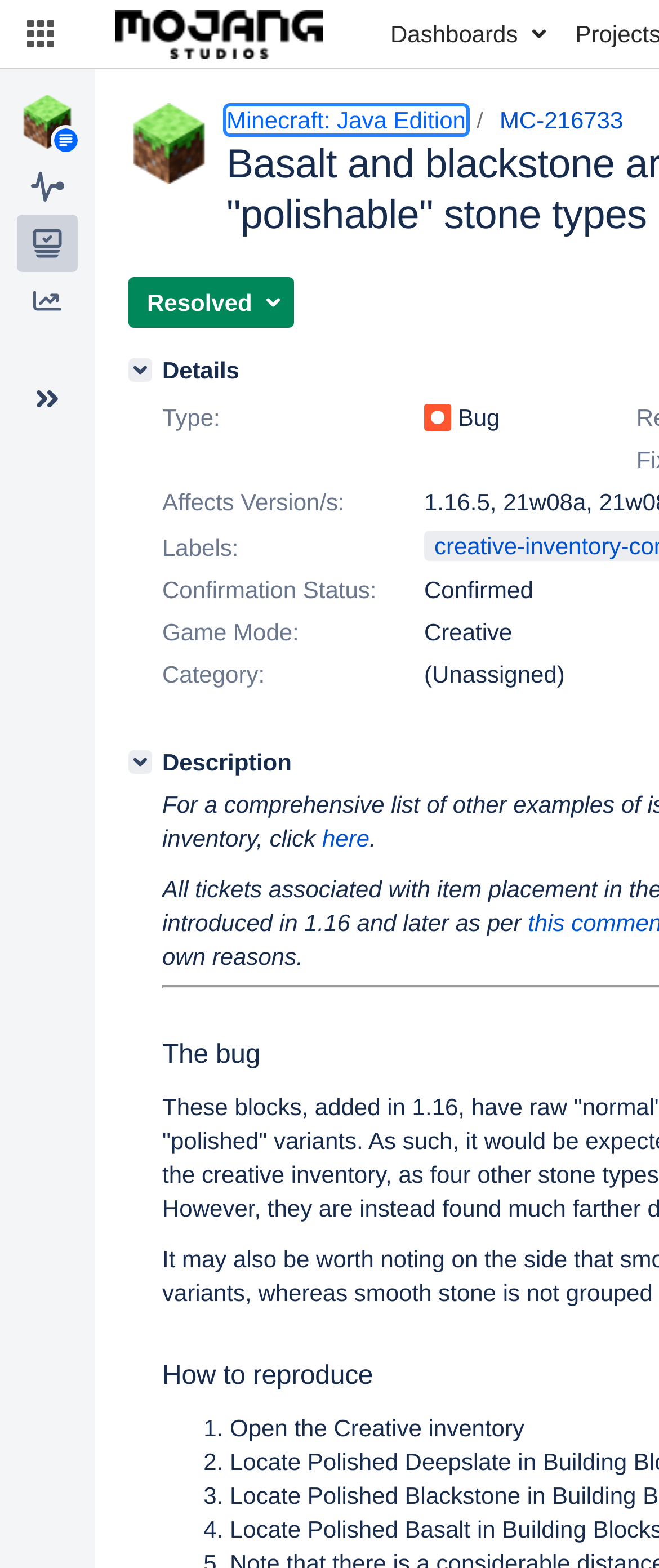Please provide a brief answer to the question using only one word or phrase: 
What is the project type of Minecraft: Java Edition?

business